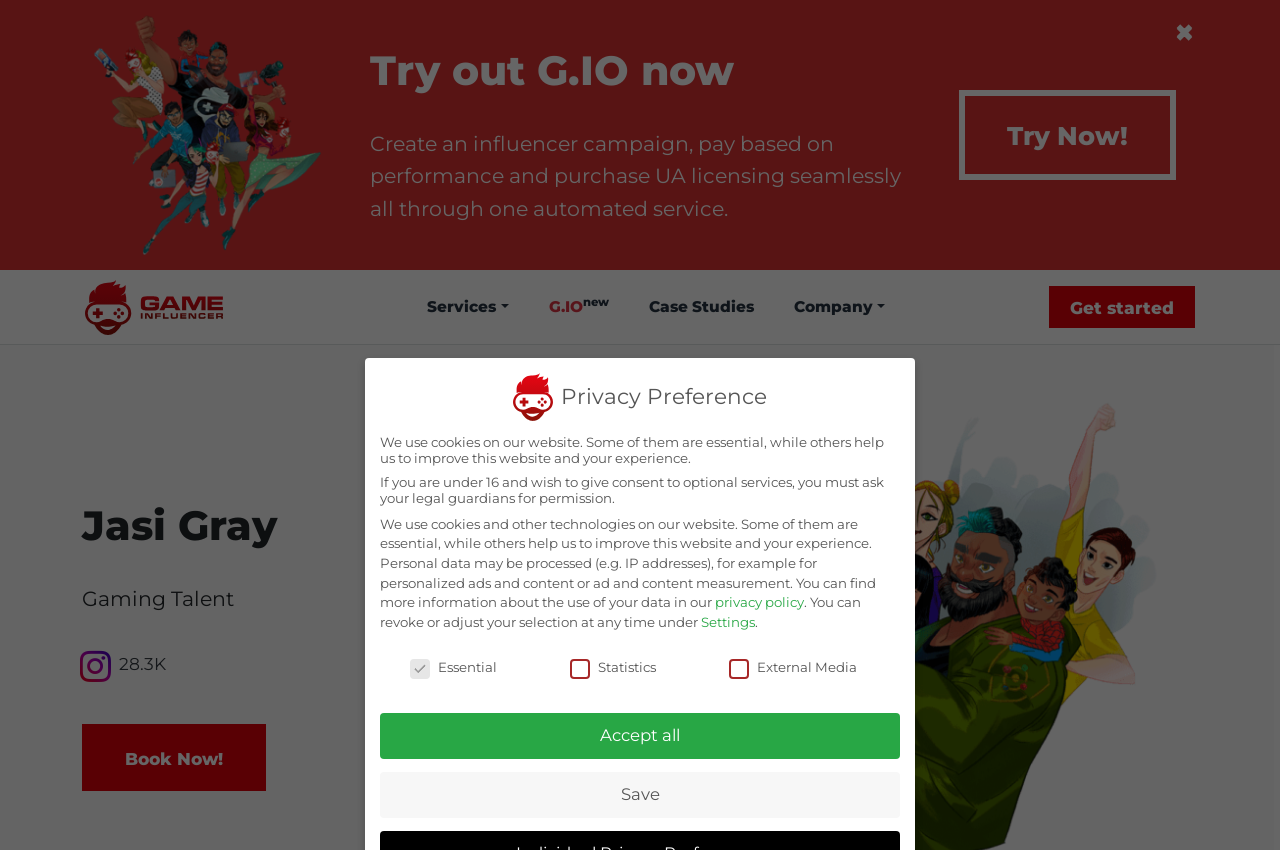Please identify the bounding box coordinates of the element on the webpage that should be clicked to follow this instruction: "Click the 'Get started' link". The bounding box coordinates should be given as four float numbers between 0 and 1, formatted as [left, top, right, bottom].

[0.82, 0.336, 0.934, 0.386]